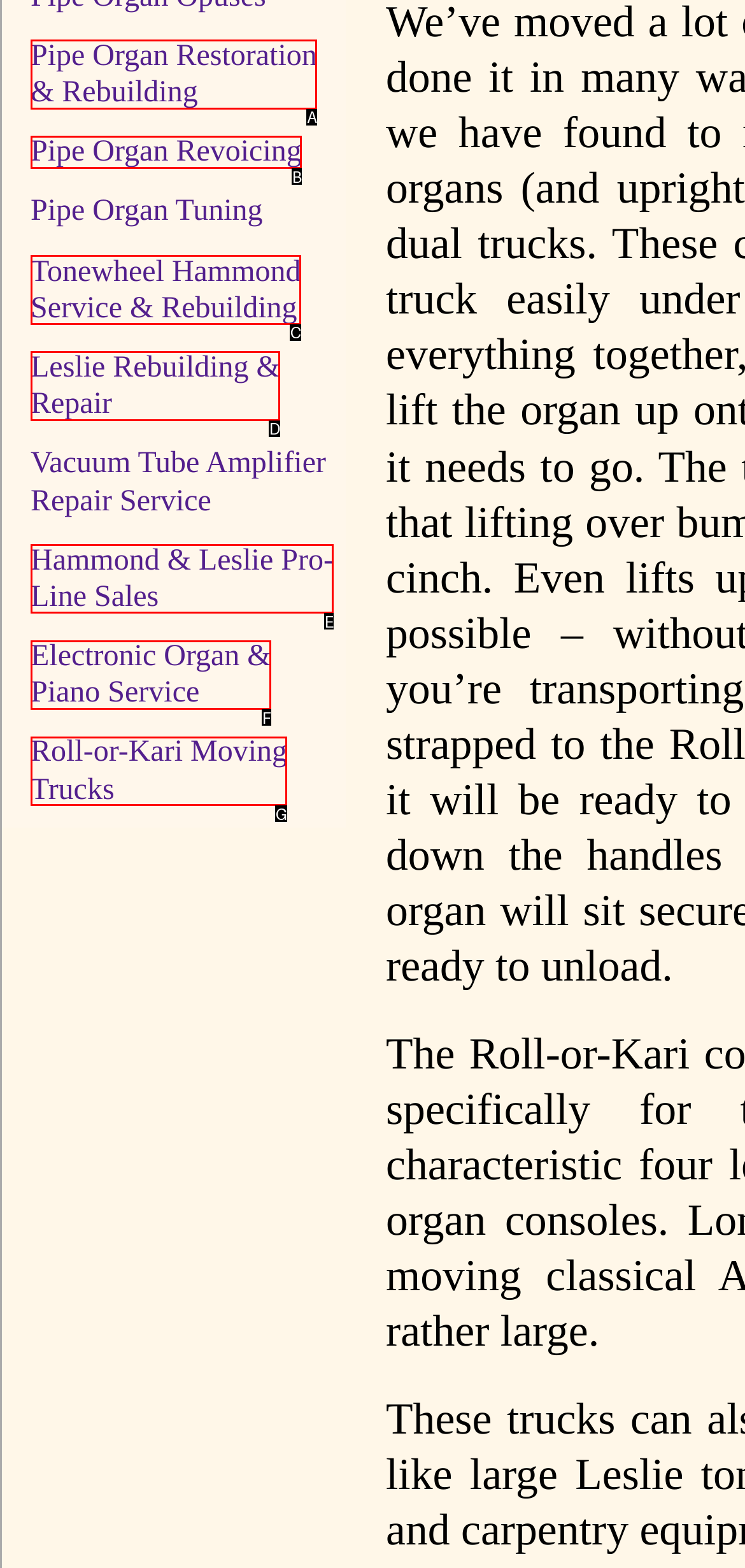From the given choices, determine which HTML element aligns with the description: Pipe Organ Revoicing Respond with the letter of the appropriate option.

B